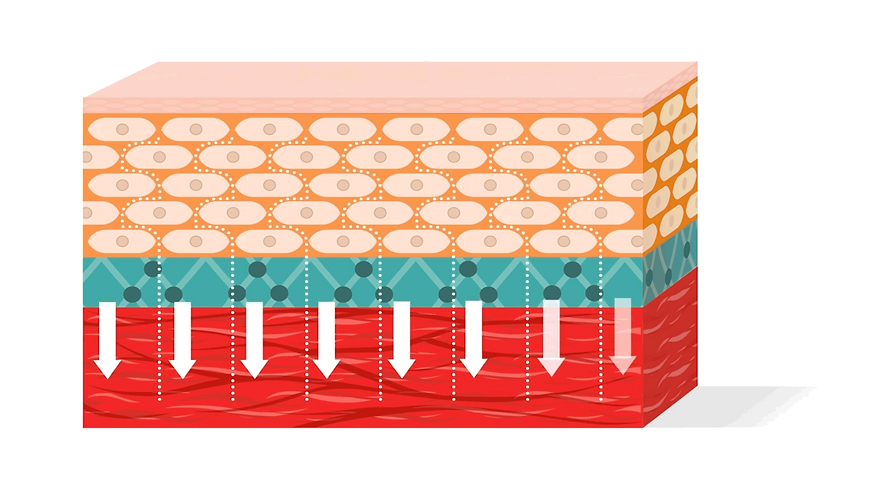Break down the image and describe each part extensively.

The illustration depicts a cross-sectional view of skin layers, showcasing the structure involved in advanced drug delivery systems like the Hypospray technology. The image highlights various layers: the outermost layer represented by light orange cells, followed by a blue region with connected structures, and finally a vibrant red area that symbolizes underlying blood vessels. Downward-pointing arrows indicate the pathway through which drugs are delivered from the outer skin layers into the bloodstream, emphasizing the precision and targeted nature of this innovative delivery method. This visualization underlines the proprietary technology that aims to enhance efficacy and safety in medical treatments by accurately delivering drugs to specific cells and organs.